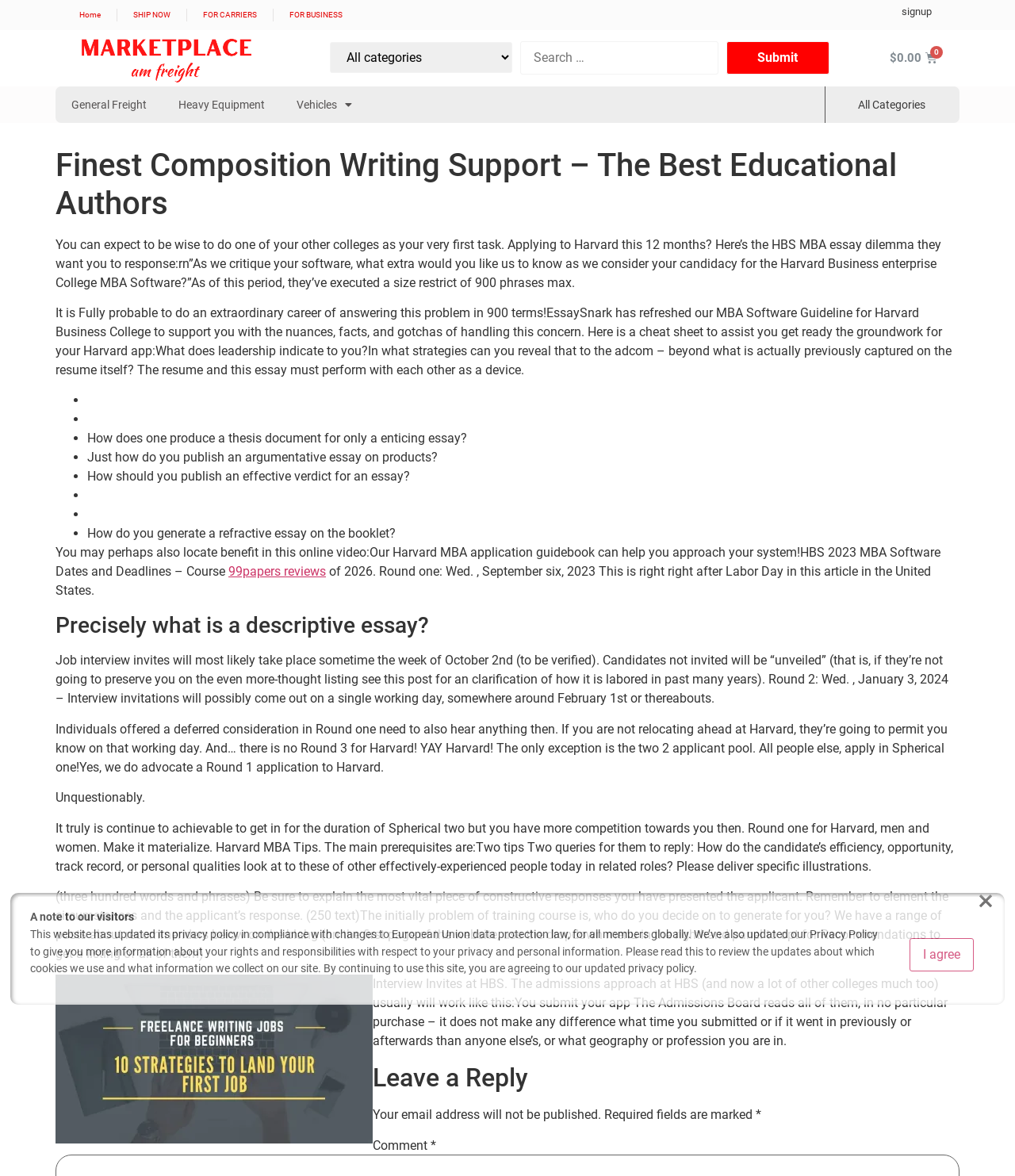When can candidates expect interview invitations for HBS MBA?
Please use the image to provide an in-depth answer to the question.

According to the webpage, interview invitations for HBS MBA will likely take place sometime the week of October 2nd, as stated in the text 'Job interview invites will most likely take place sometime the week of October 2nd (to be verified).'